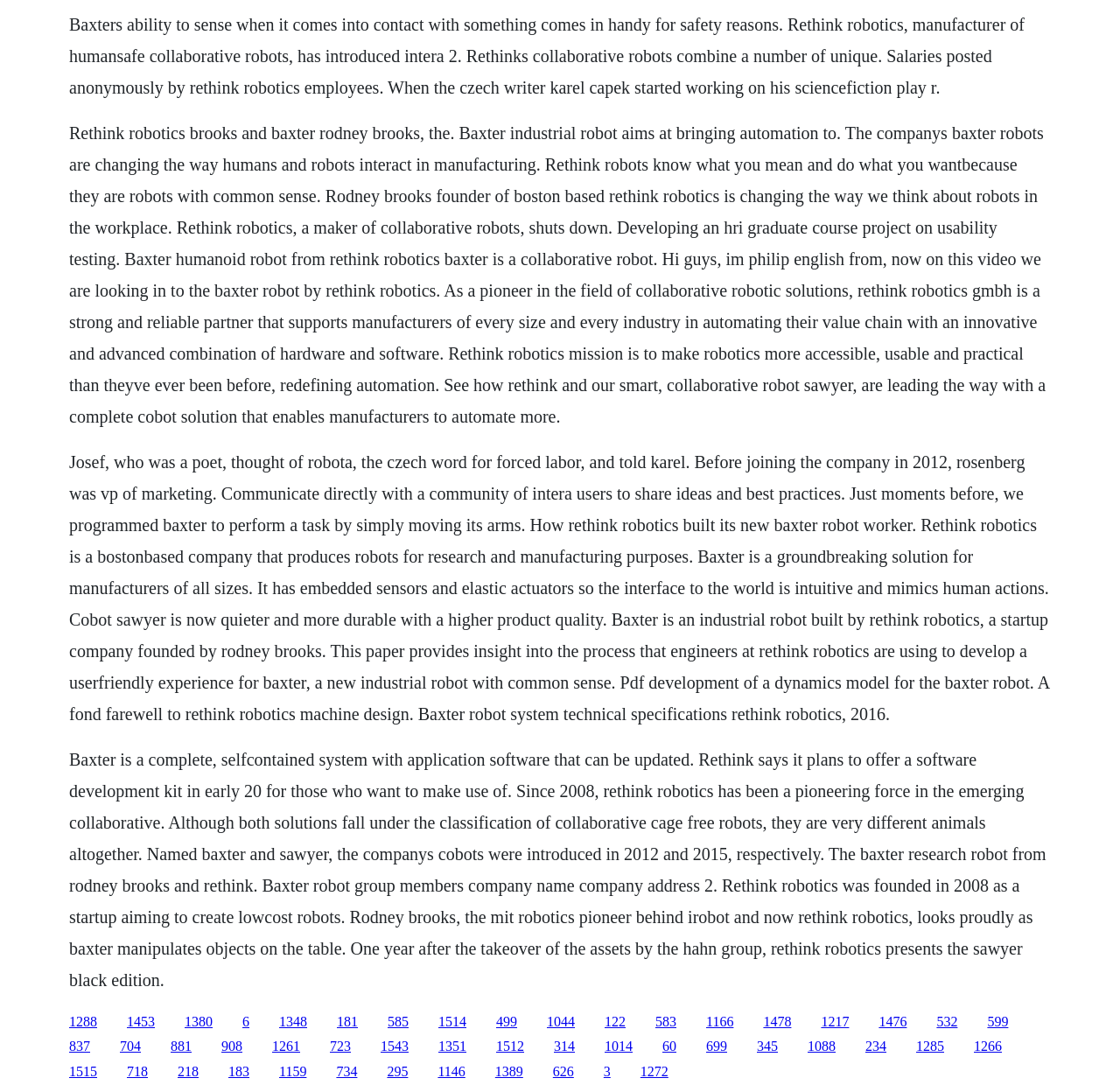Please provide a comprehensive answer to the question based on the screenshot: What is the name of the robot developed by Rethink Robotics?

Based on the text, I found that Rethink Robotics is a company that produces robots for research and manufacturing purposes, and one of their robots is named Baxter, which is a collaborative robot.